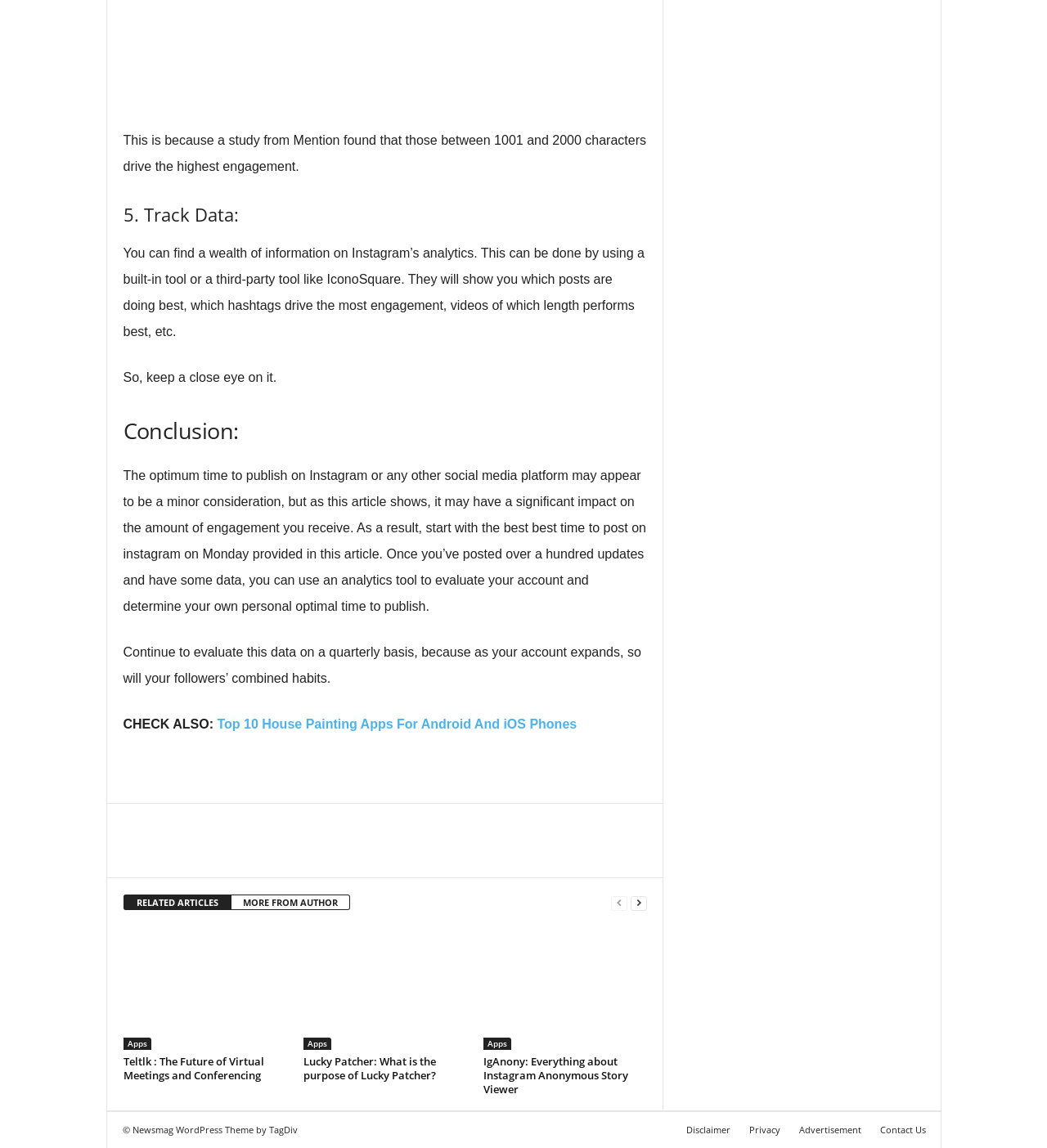What is mentioned as a factor that affects Instagram engagement?
Answer the question using a single word or phrase, according to the image.

Posting time